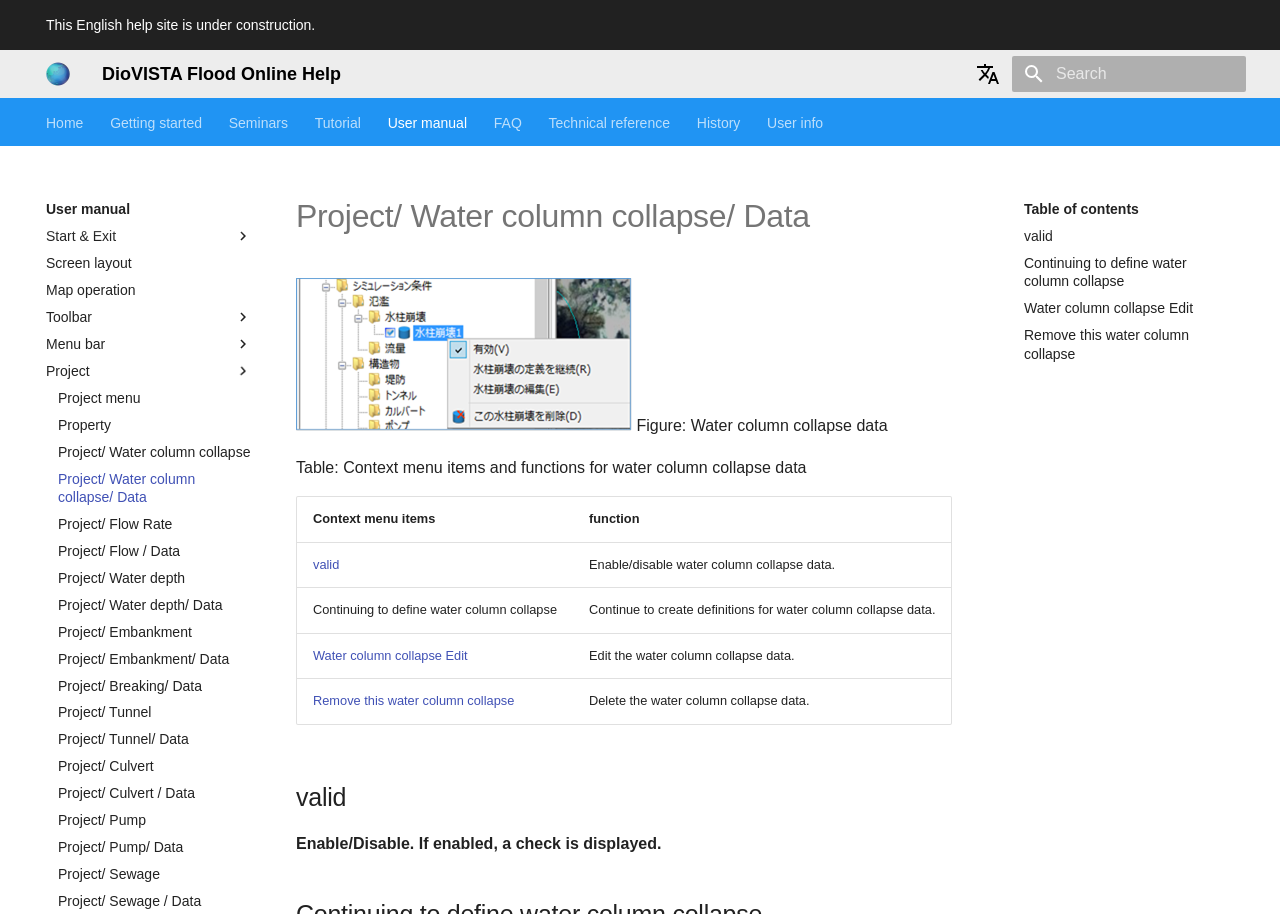Provide the bounding box coordinates, formatted as (top-left x, top-left y, bottom-right x, bottom-right y), with all values being floating point numbers between 0 and 1. Identify the bounding box of the UI element that matches the description: Project/ Water column collapse

[0.045, 0.484, 0.197, 0.504]